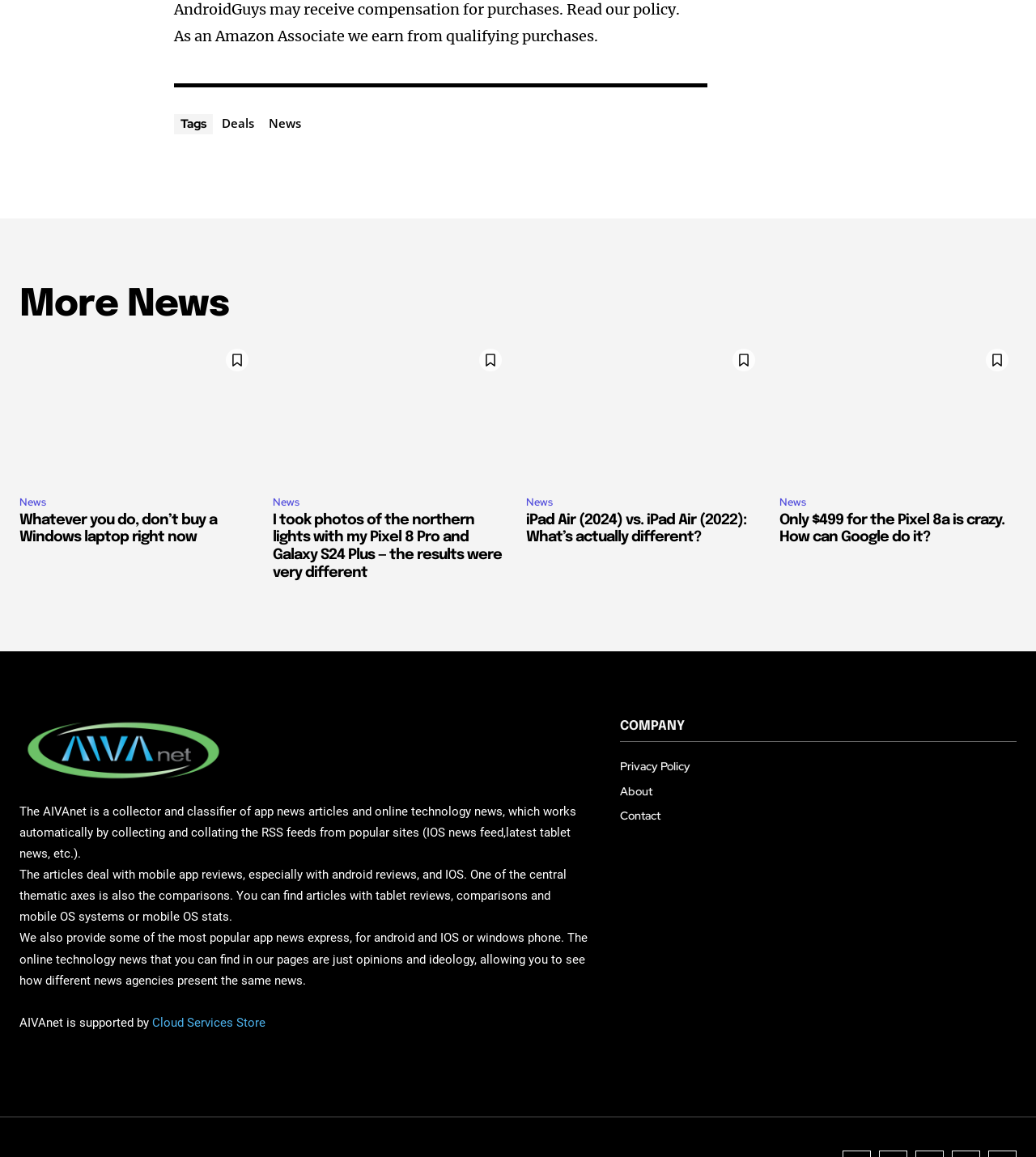Answer the following query concisely with a single word or phrase:
What types of reviews can be found on this website?

Mobile app reviews